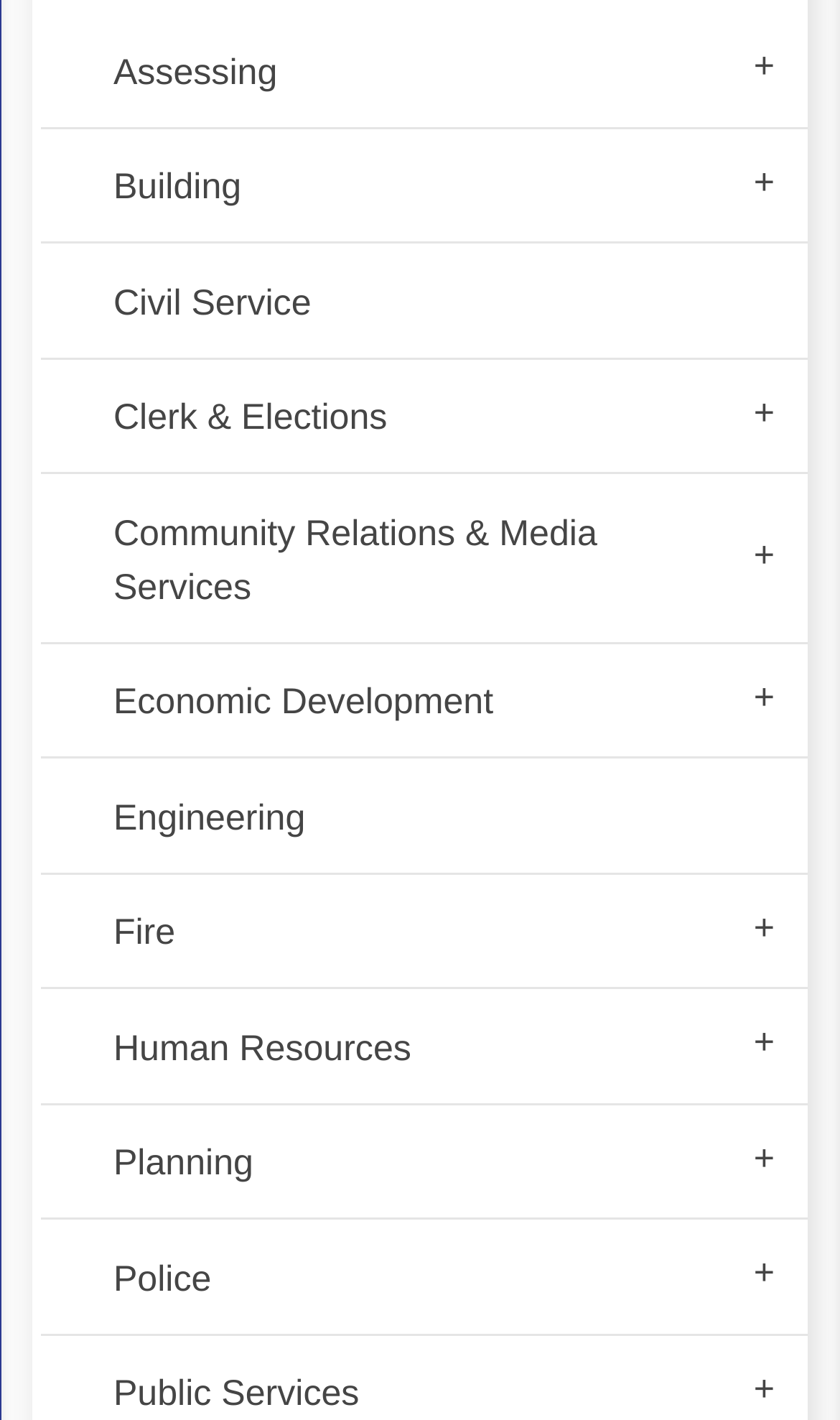Specify the bounding box coordinates of the area to click in order to execute this command: 'View Civil Service page'. The coordinates should consist of four float numbers ranging from 0 to 1, and should be formatted as [left, top, right, bottom].

[0.039, 0.172, 0.961, 0.253]